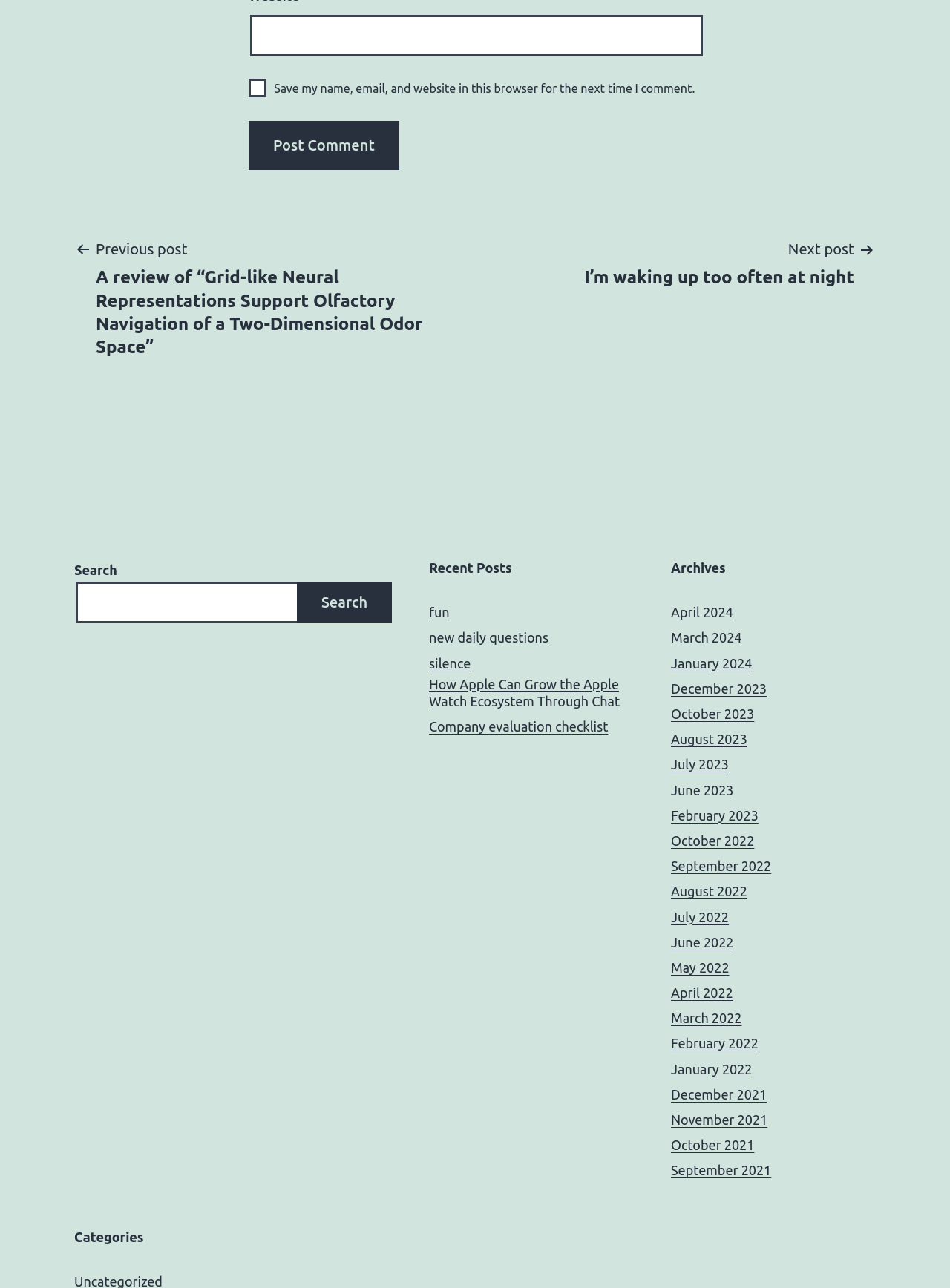Please provide a comprehensive answer to the question below using the information from the image: What is the category of the links under 'Recent Posts'?

The links under 'Recent Posts' have titles such as 'fun', 'new daily questions', and 'How Apple Can Grow the Apple Watch Ecosystem Through Chat', which suggest that they are blog posts or articles.